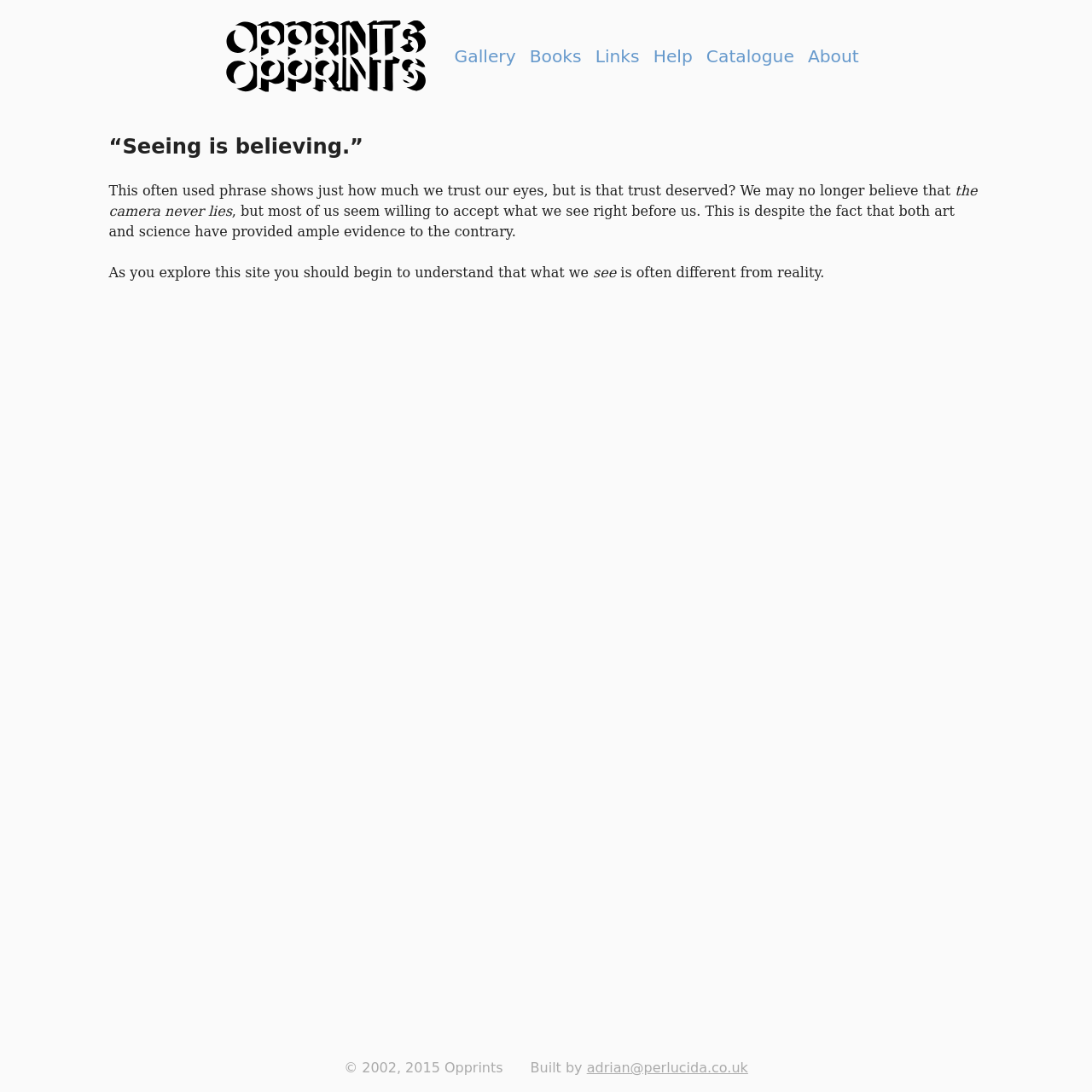Who built the website?
Based on the screenshot, respond with a single word or phrase.

adrian@perlucida.co.uk